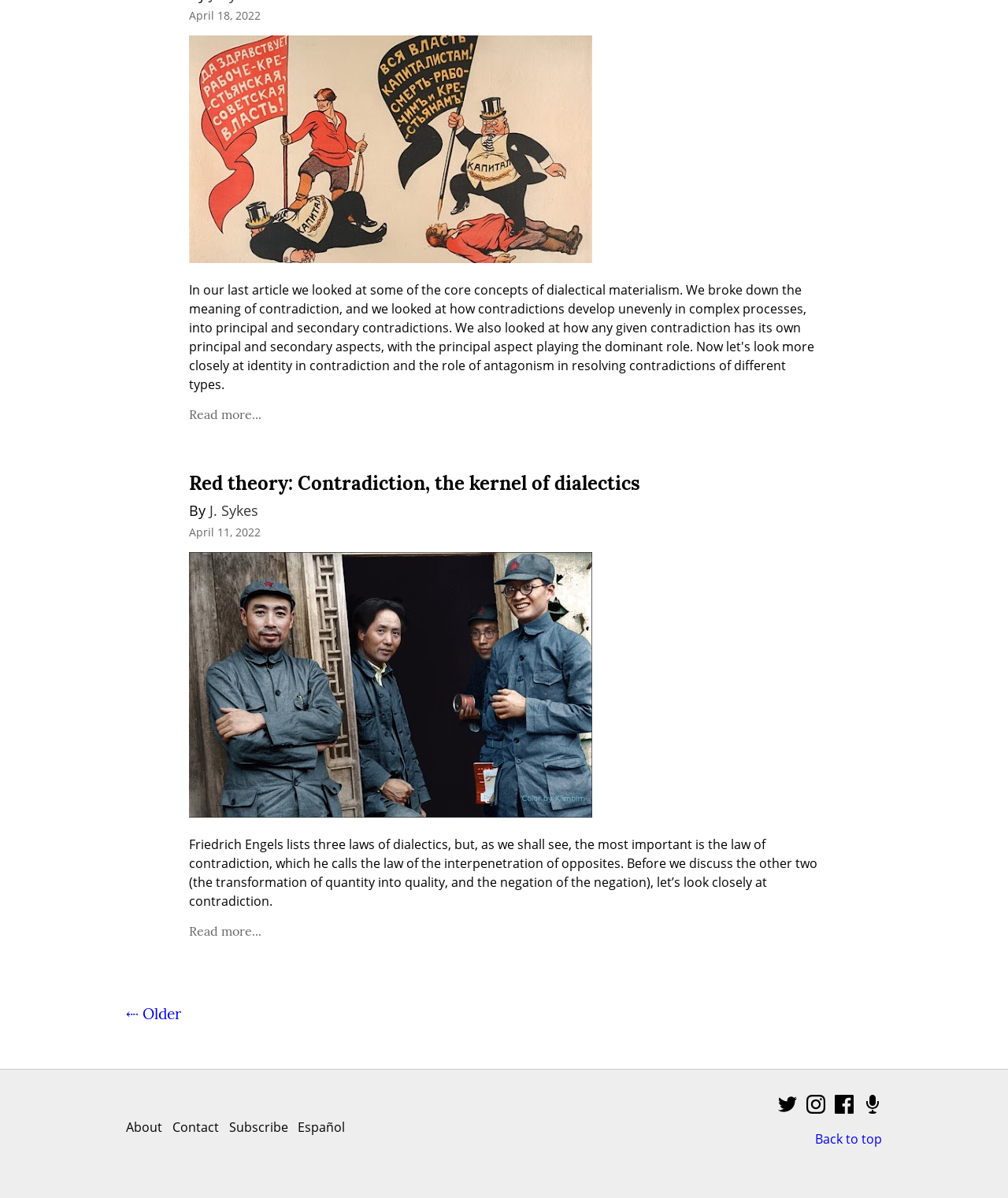Highlight the bounding box coordinates of the element that should be clicked to carry out the following instruction: "Get more information about us". The coordinates must be given as four float numbers ranging from 0 to 1, i.e., [left, top, right, bottom].

None